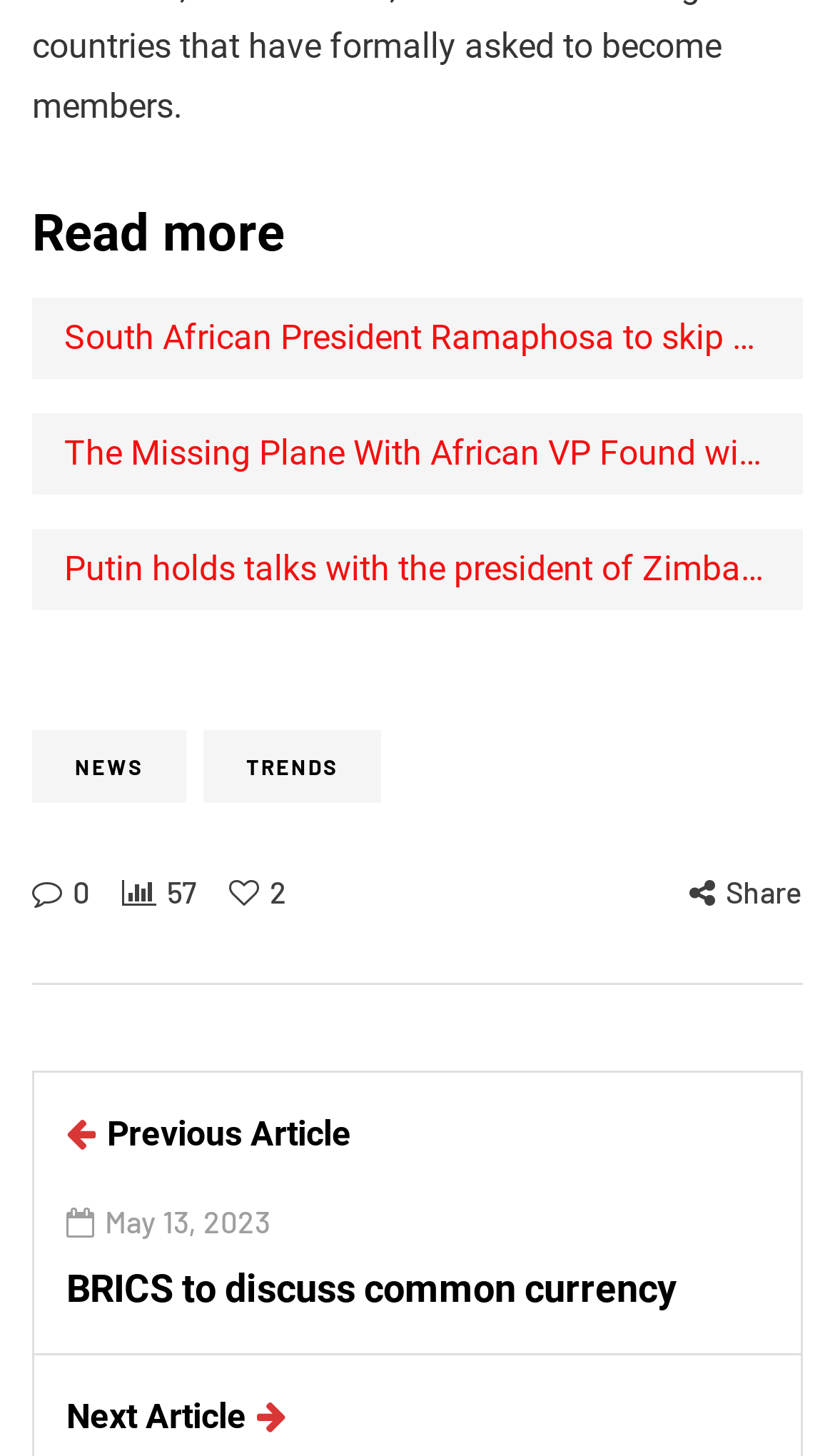Kindly determine the bounding box coordinates for the area that needs to be clicked to execute this instruction: "View previous article".

[0.079, 0.759, 0.921, 0.907]